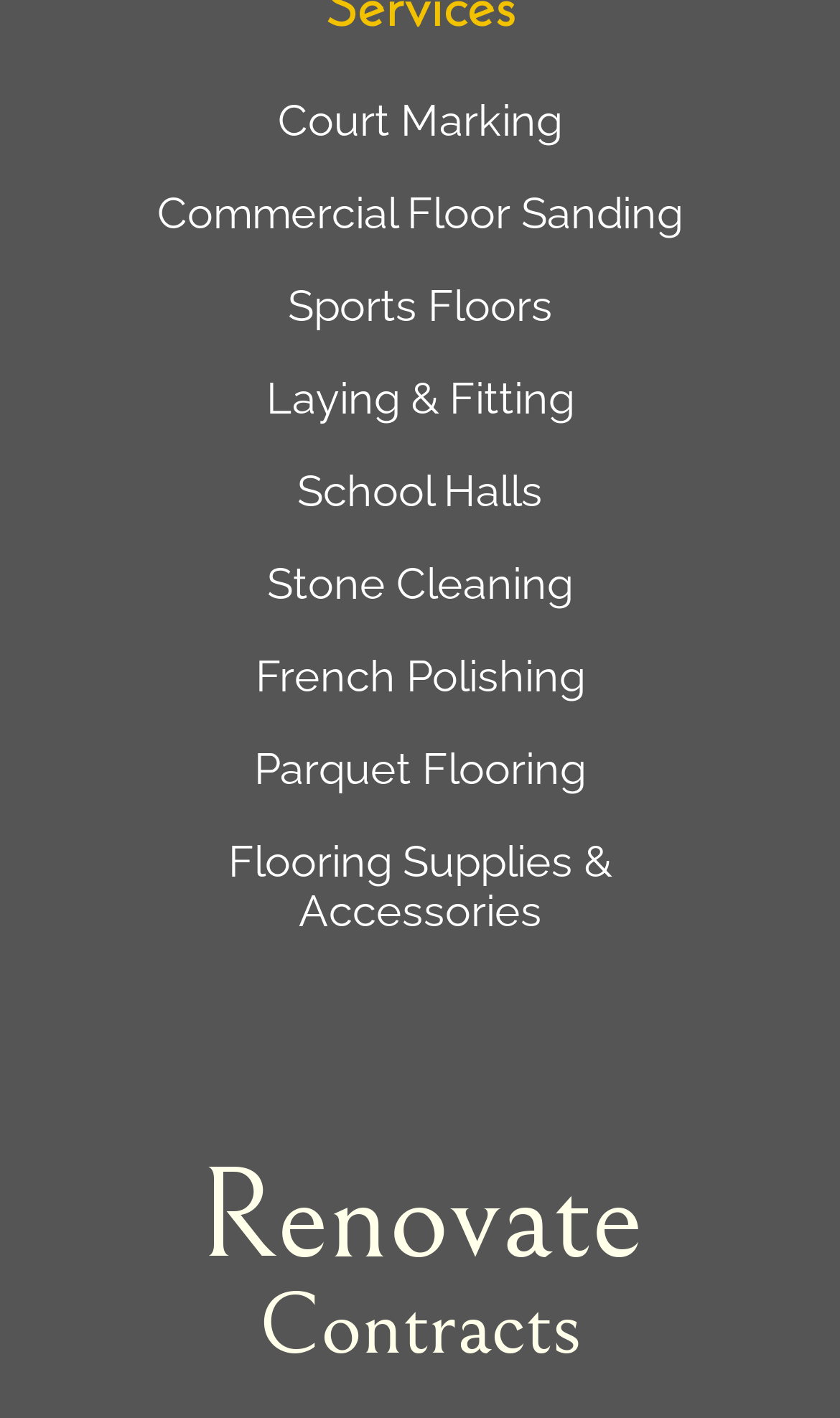Please locate the bounding box coordinates for the element that should be clicked to achieve the following instruction: "Share on Facebook". Ensure the coordinates are given as four float numbers between 0 and 1, i.e., [left, top, right, bottom].

None